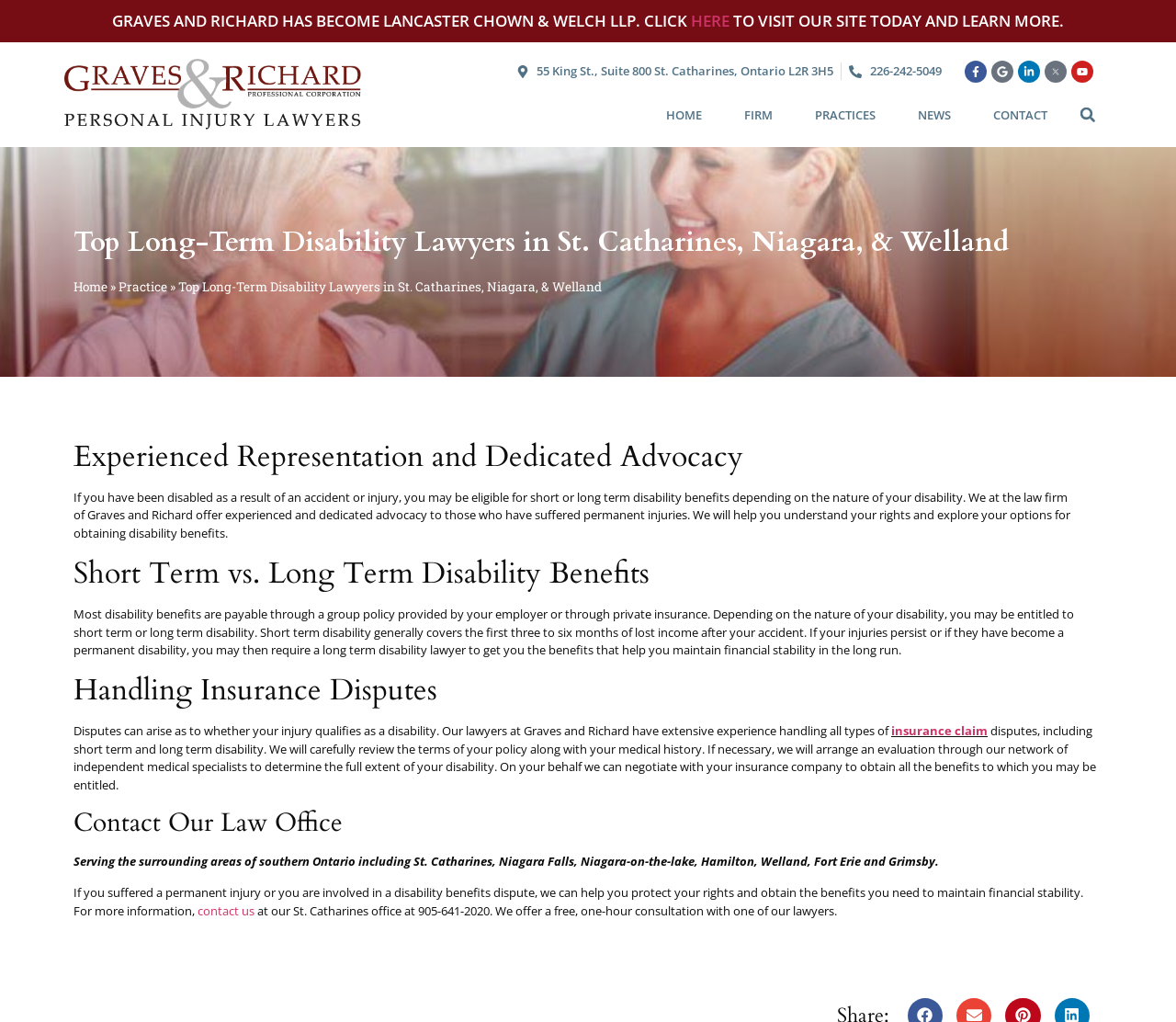Please provide the bounding box coordinates for the element that needs to be clicked to perform the following instruction: "Click the 'HERE' link to visit the new site". The coordinates should be given as four float numbers between 0 and 1, i.e., [left, top, right, bottom].

[0.588, 0.01, 0.62, 0.031]